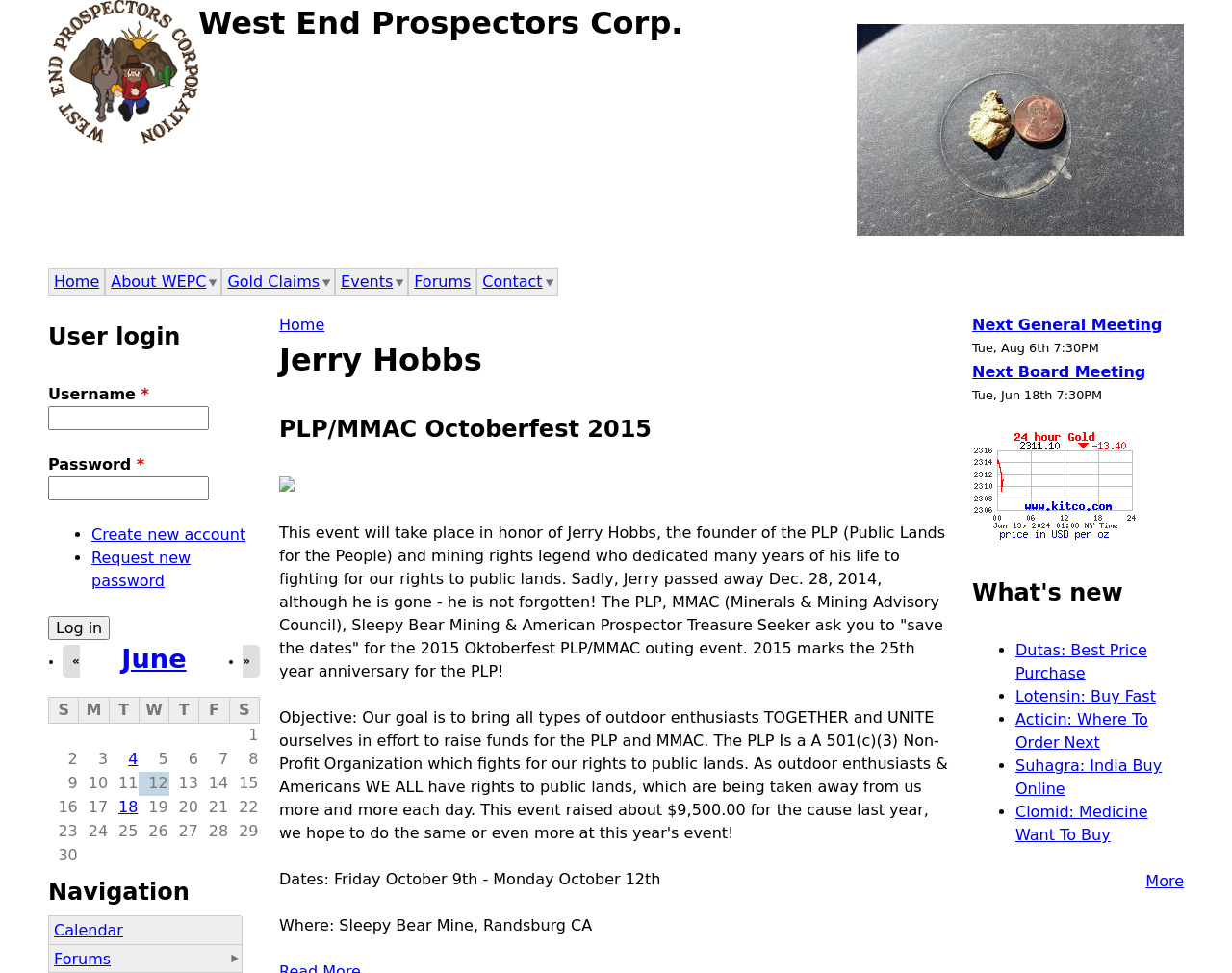What is the purpose of the Oktoberfest PLP/MMAC outing event?
Using the image as a reference, answer with just one word or a short phrase.

To honor Jerry Hobbs